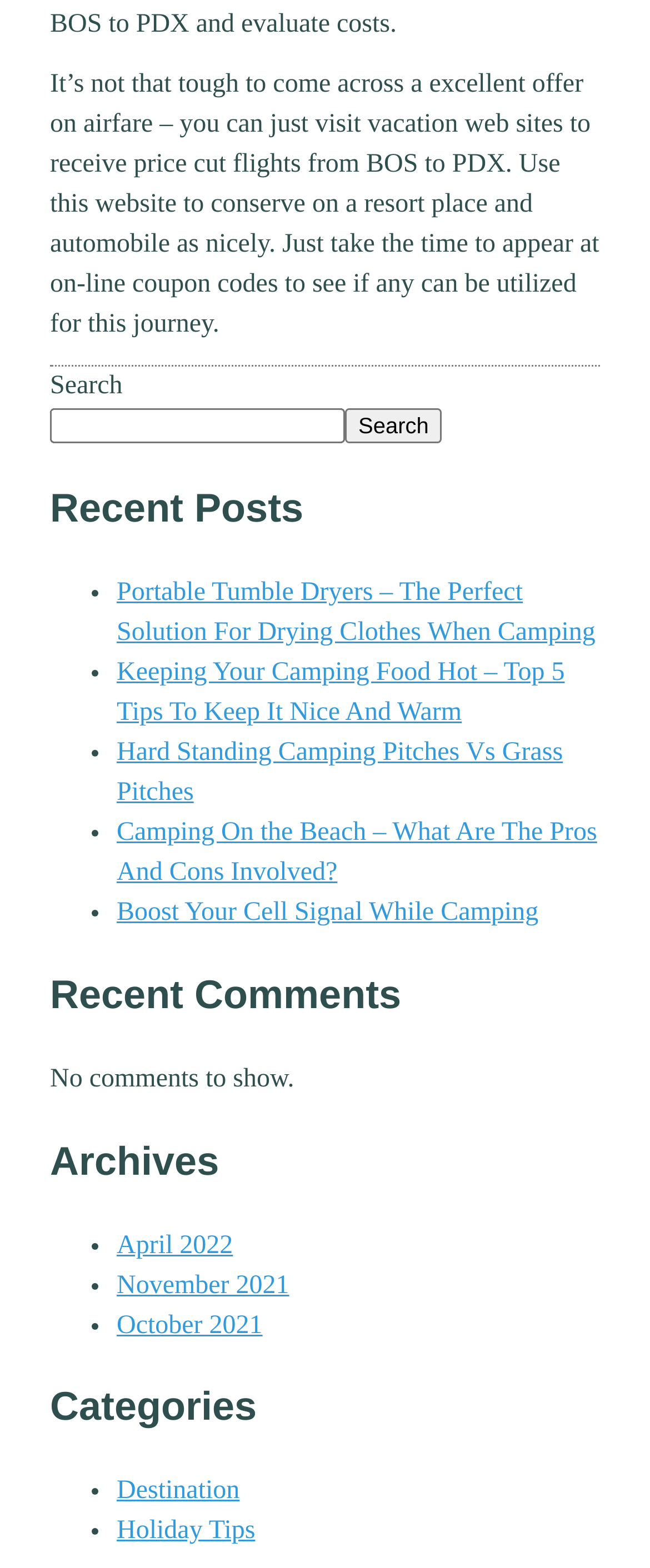Show the bounding box coordinates for the element that needs to be clicked to execute the following instruction: "Read recent post about portable tumble dryers". Provide the coordinates in the form of four float numbers between 0 and 1, i.e., [left, top, right, bottom].

[0.179, 0.369, 0.916, 0.412]